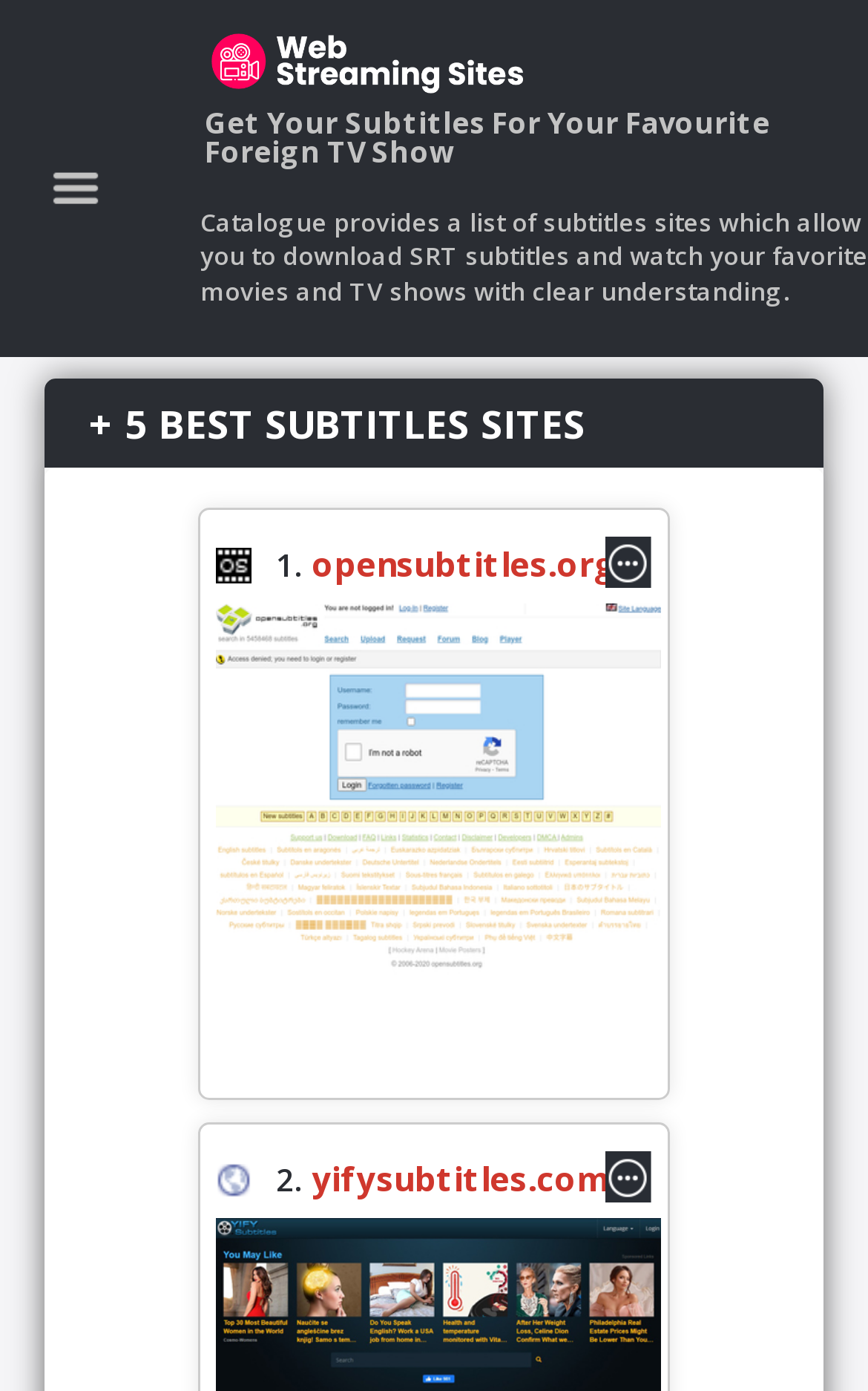Can you specify the bounding box coordinates of the area that needs to be clicked to fulfill the following instruction: "Go to opensubtitles.org"?

[0.359, 0.394, 0.682, 0.418]